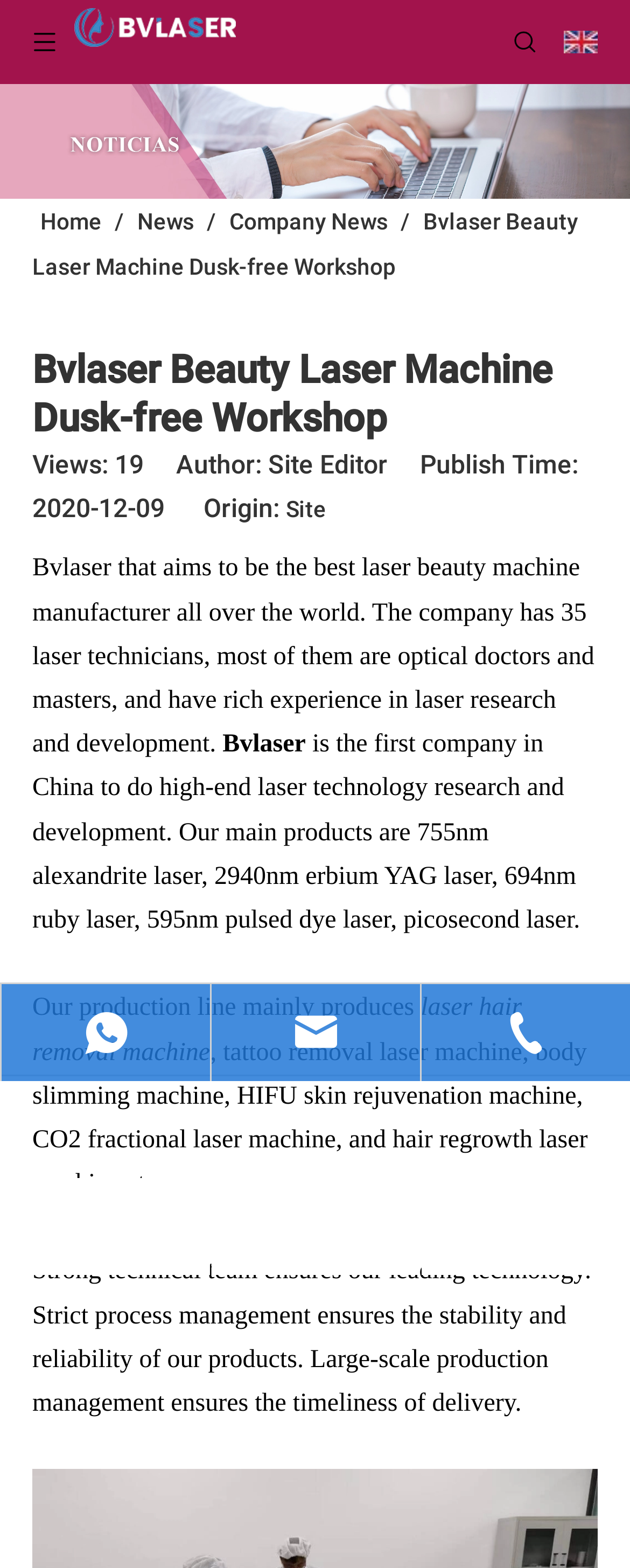Identify the bounding box for the element characterized by the following description: "admin@bvlaser.com".

[0.336, 0.751, 0.667, 0.813]